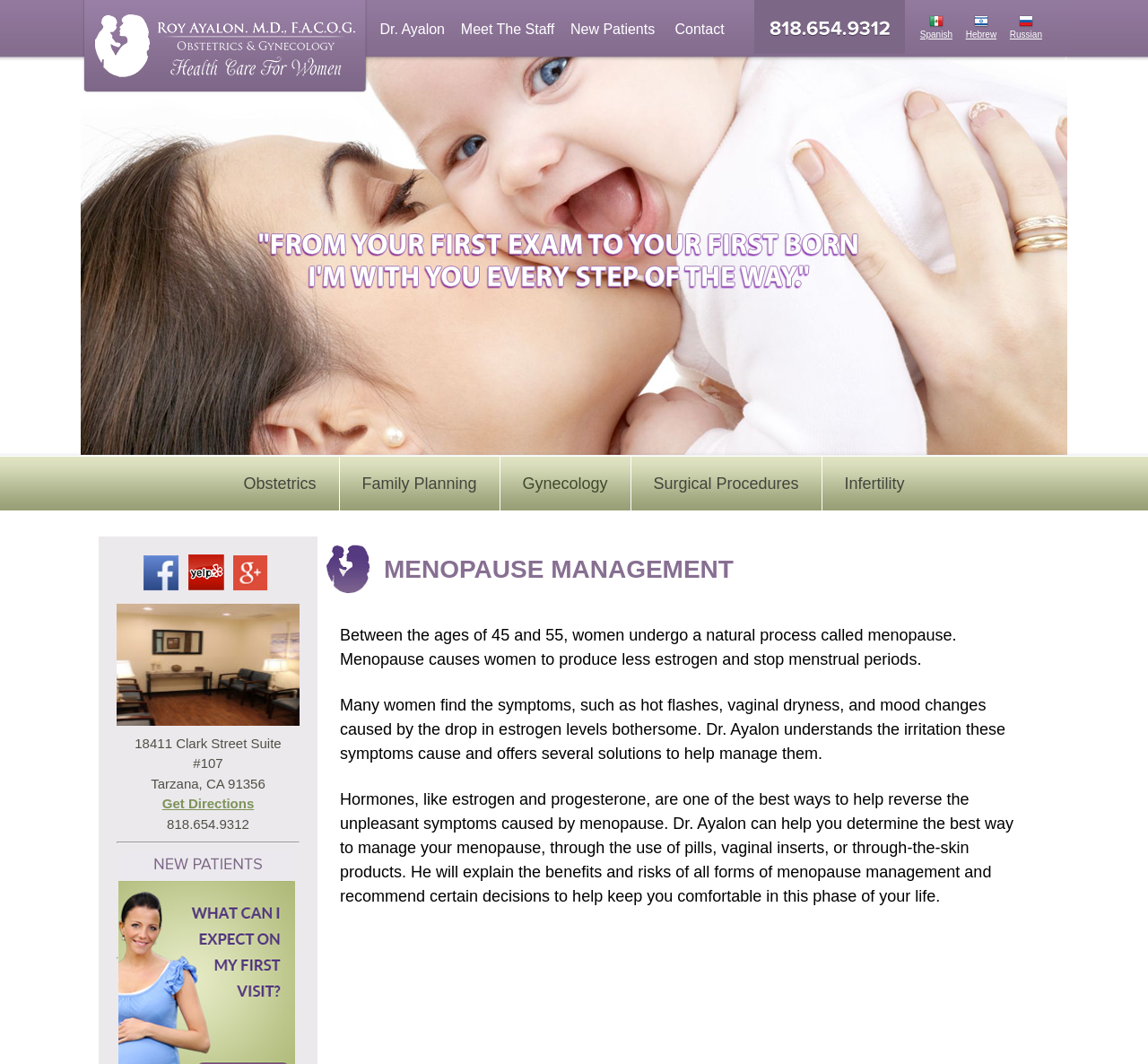Pinpoint the bounding box coordinates of the element you need to click to execute the following instruction: "Get directions to the clinic". The bounding box should be represented by four float numbers between 0 and 1, in the format [left, top, right, bottom].

[0.141, 0.748, 0.221, 0.762]